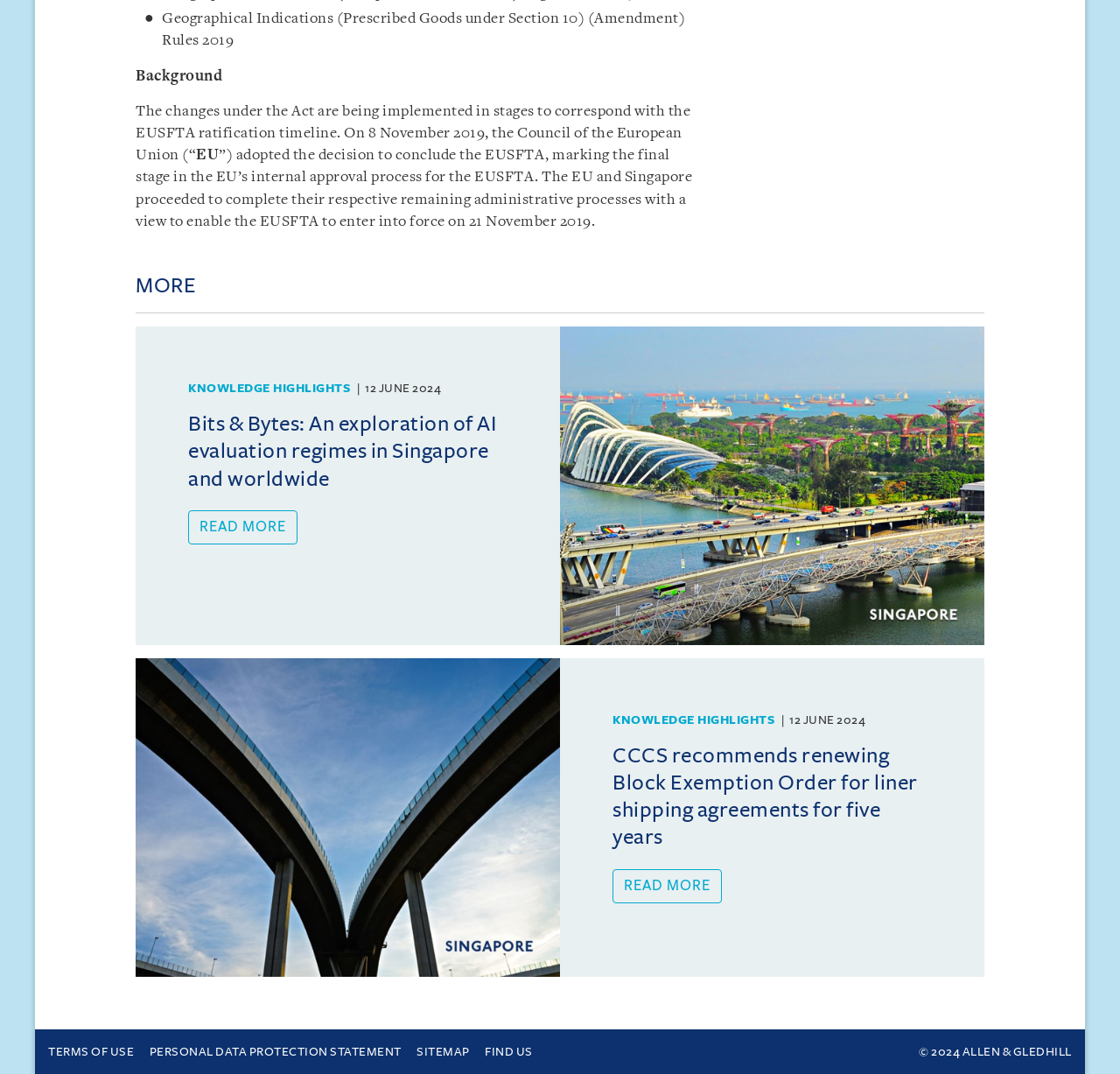Find the bounding box coordinates for the HTML element described in this sentence: "Sitemap". Provide the coordinates as four float numbers between 0 and 1, in the format [left, top, right, bottom].

[0.372, 0.973, 0.419, 0.985]